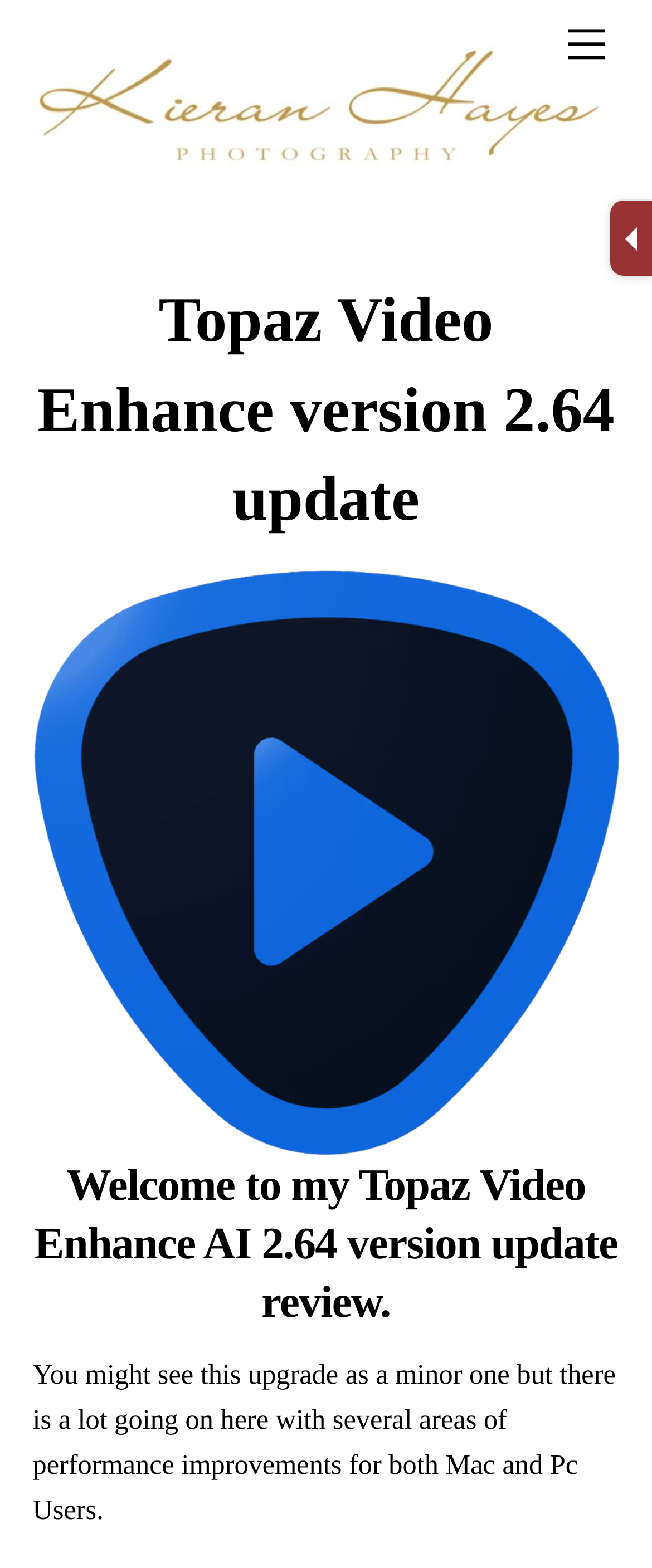Extract the bounding box coordinates of the UI element described: "title="Landscape Photography Ireland"". Provide the coordinates in the format [left, top, right, bottom] with values ranging from 0 to 1.

[0.05, 0.102, 0.924, 0.124]